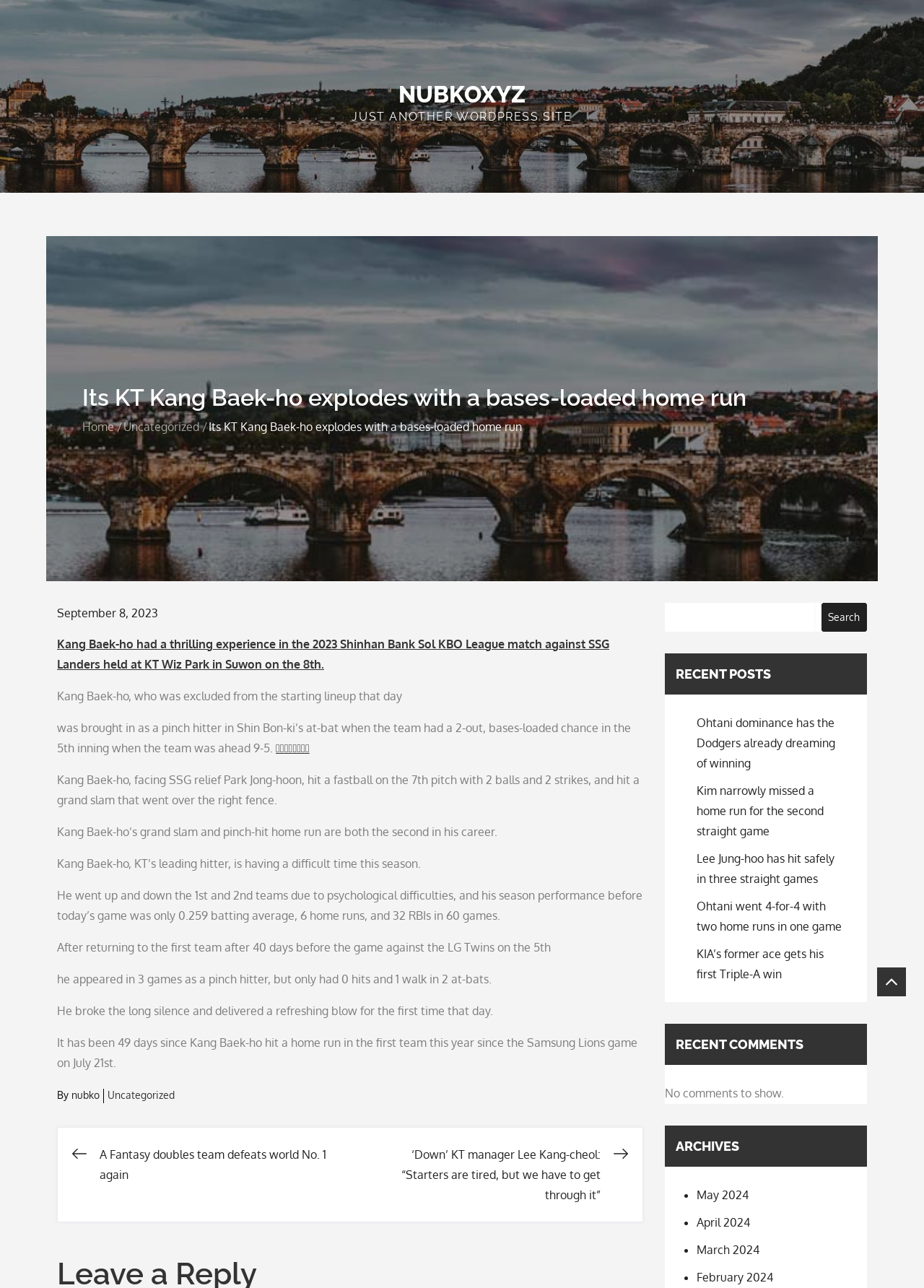Determine the bounding box coordinates for the HTML element described here: "September 8, 2023September 8, 2023".

[0.062, 0.47, 0.171, 0.481]